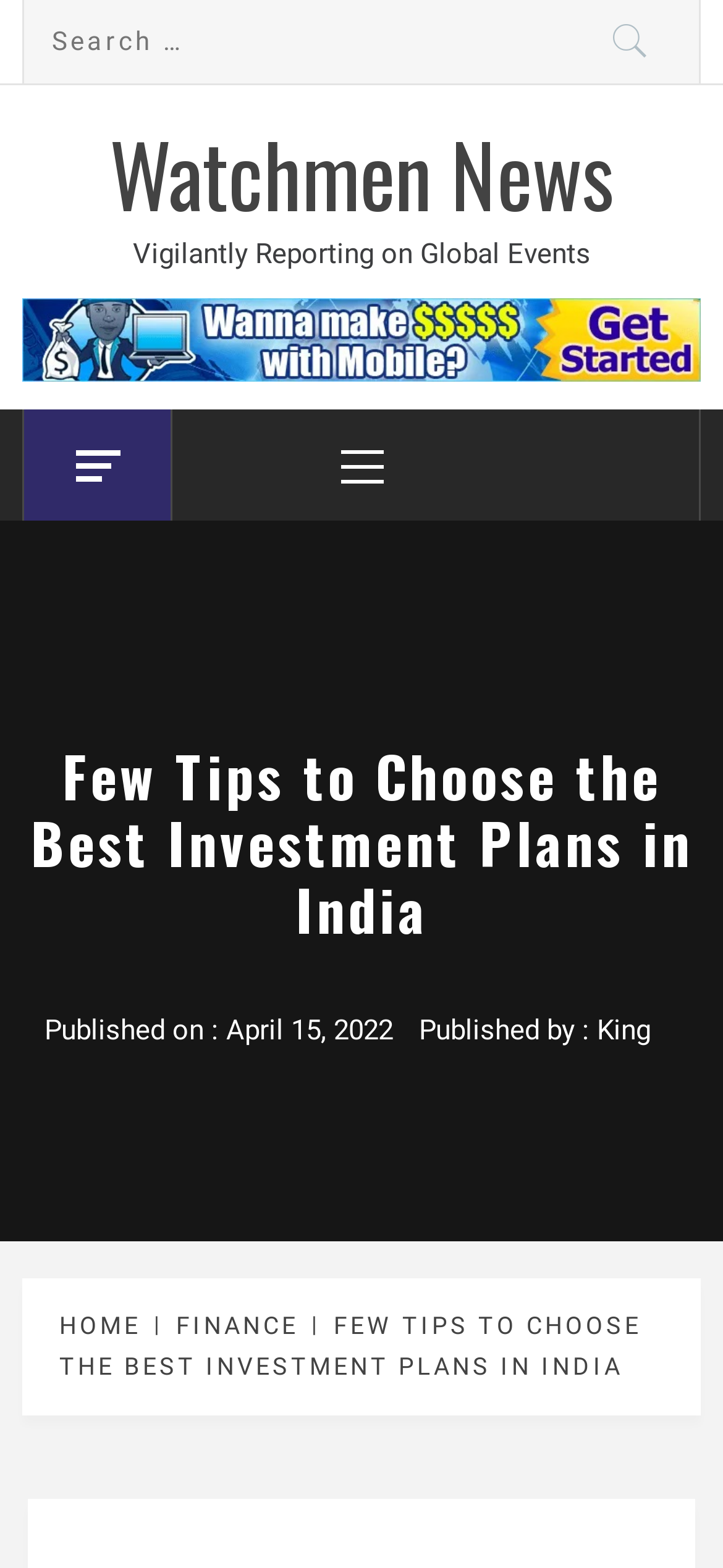Who is the author of the article?
Utilize the image to construct a detailed and well-explained answer.

I found the answer by looking at the section below the article title, where the author's name 'King' is mentioned along with the publication date 'April 15, 2022'.